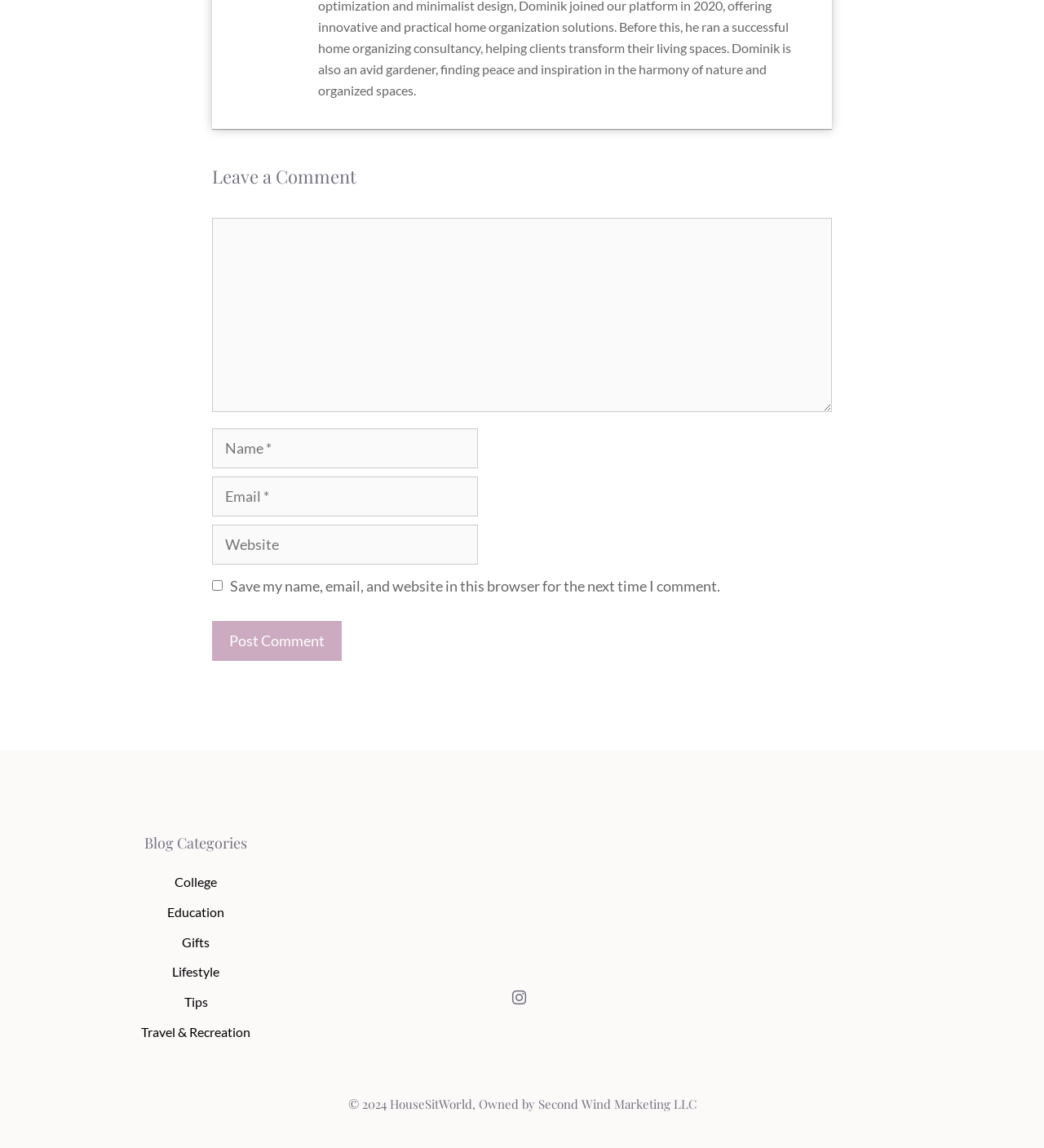Please identify the bounding box coordinates of the region to click in order to complete the given instruction: "Visit the College category". The coordinates should be four float numbers between 0 and 1, i.e., [left, top, right, bottom].

[0.167, 0.761, 0.208, 0.775]